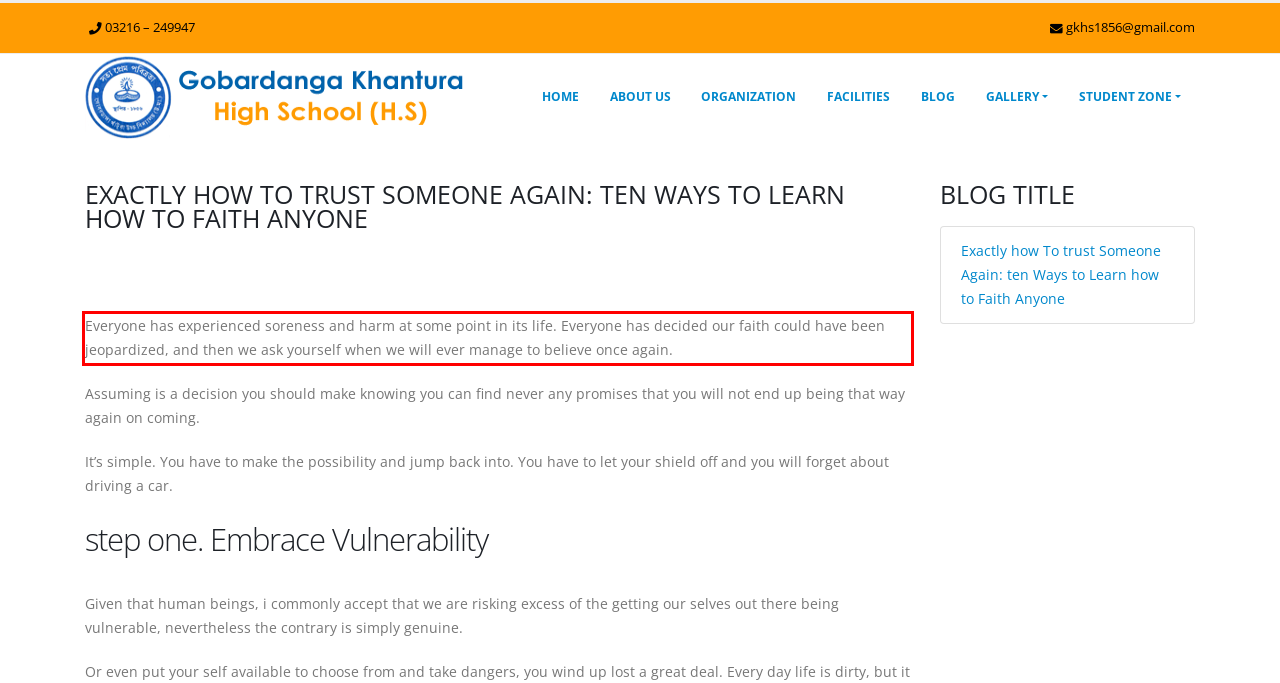Within the provided webpage screenshot, find the red rectangle bounding box and perform OCR to obtain the text content.

Everyone has experienced soreness and harm at some point in its life. Everyone has decided our faith could have been jeopardized, and then we ask yourself when we will ever manage to believe once again.